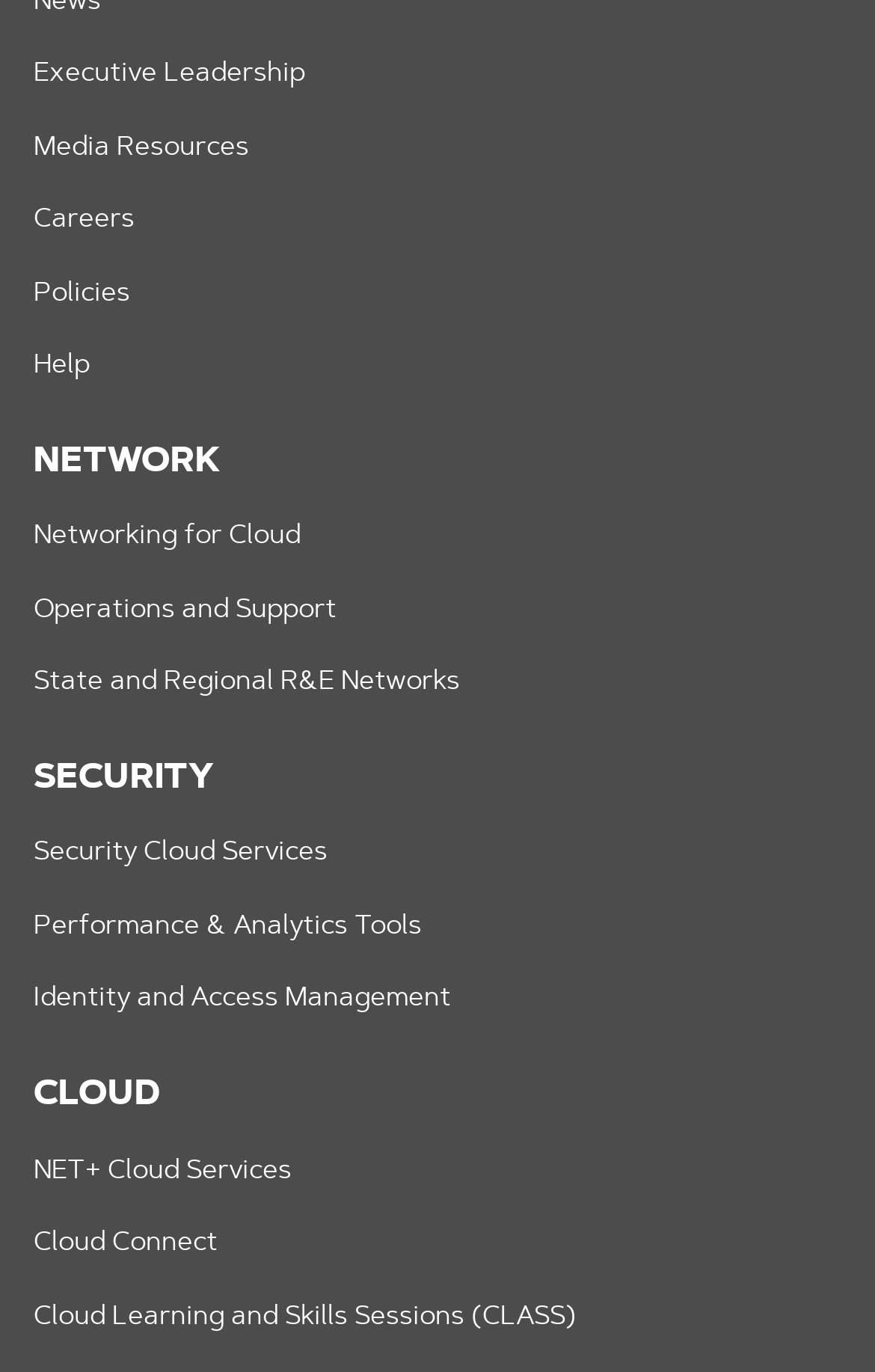Respond to the following question using a concise word or phrase: 
How many main categories are there?

4